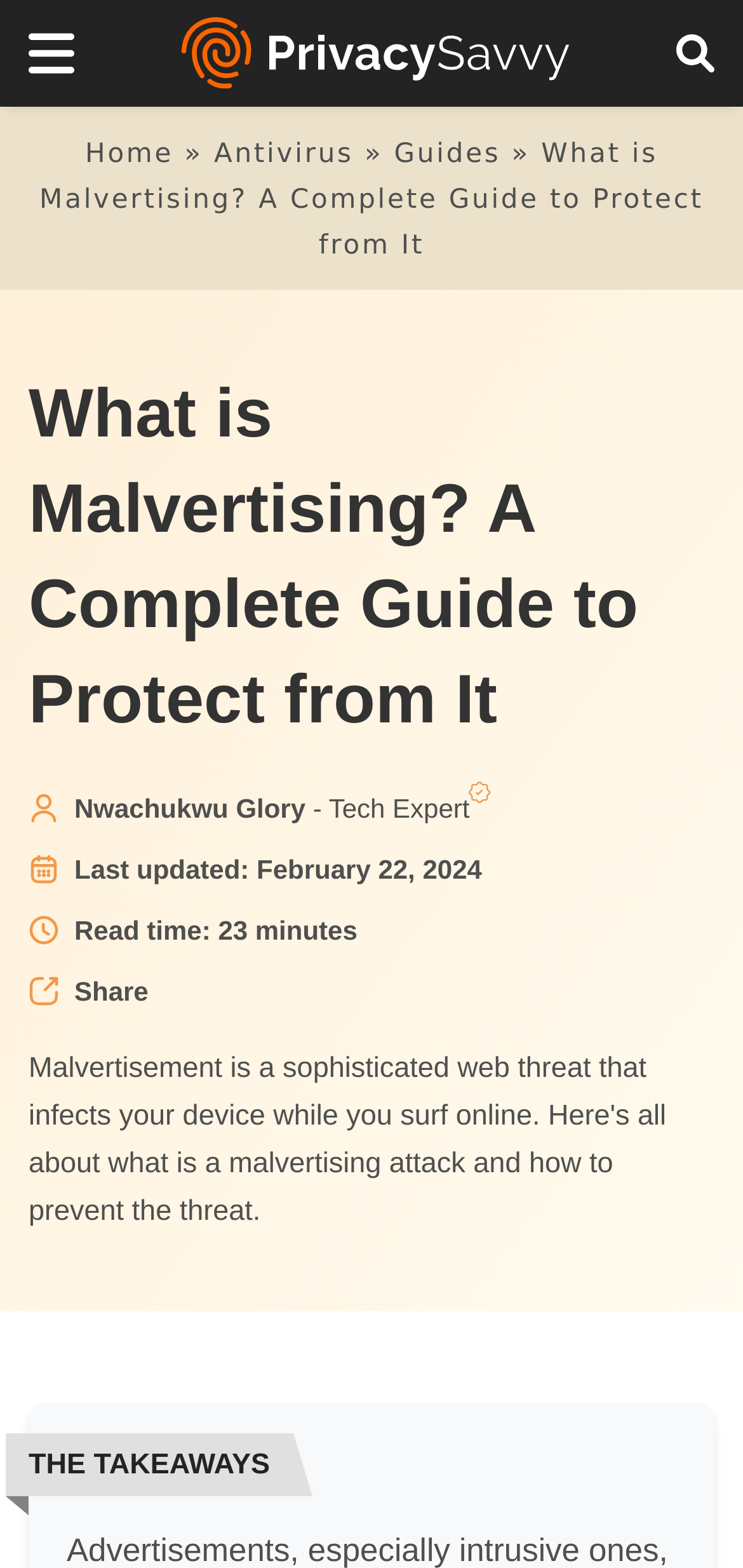Select the bounding box coordinates of the element I need to click to carry out the following instruction: "Go to Home".

[0.244, 0.011, 0.767, 0.057]